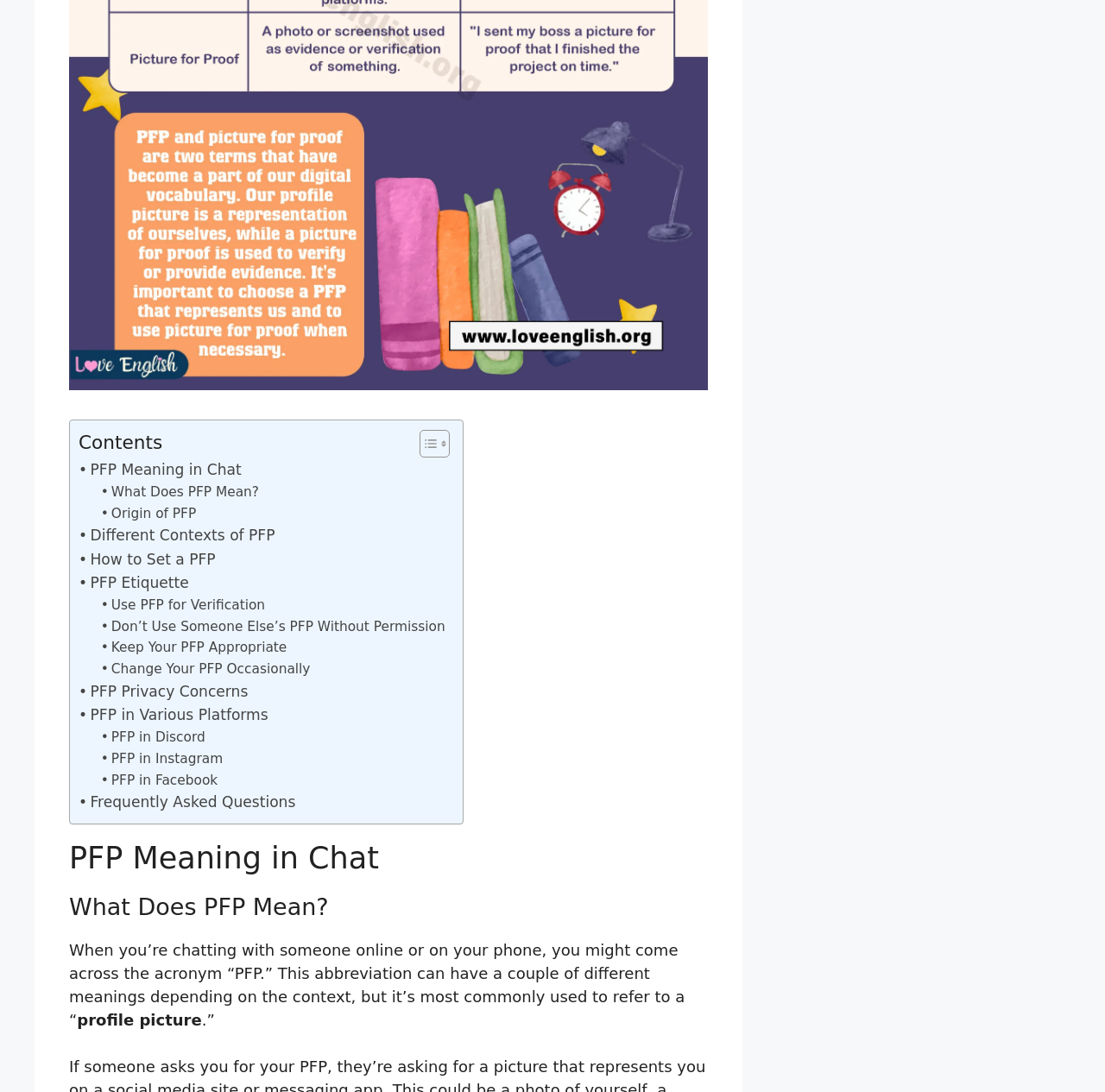Please mark the clickable region by giving the bounding box coordinates needed to complete this instruction: "Check 'Frequently Asked Questions'".

[0.071, 0.724, 0.267, 0.746]